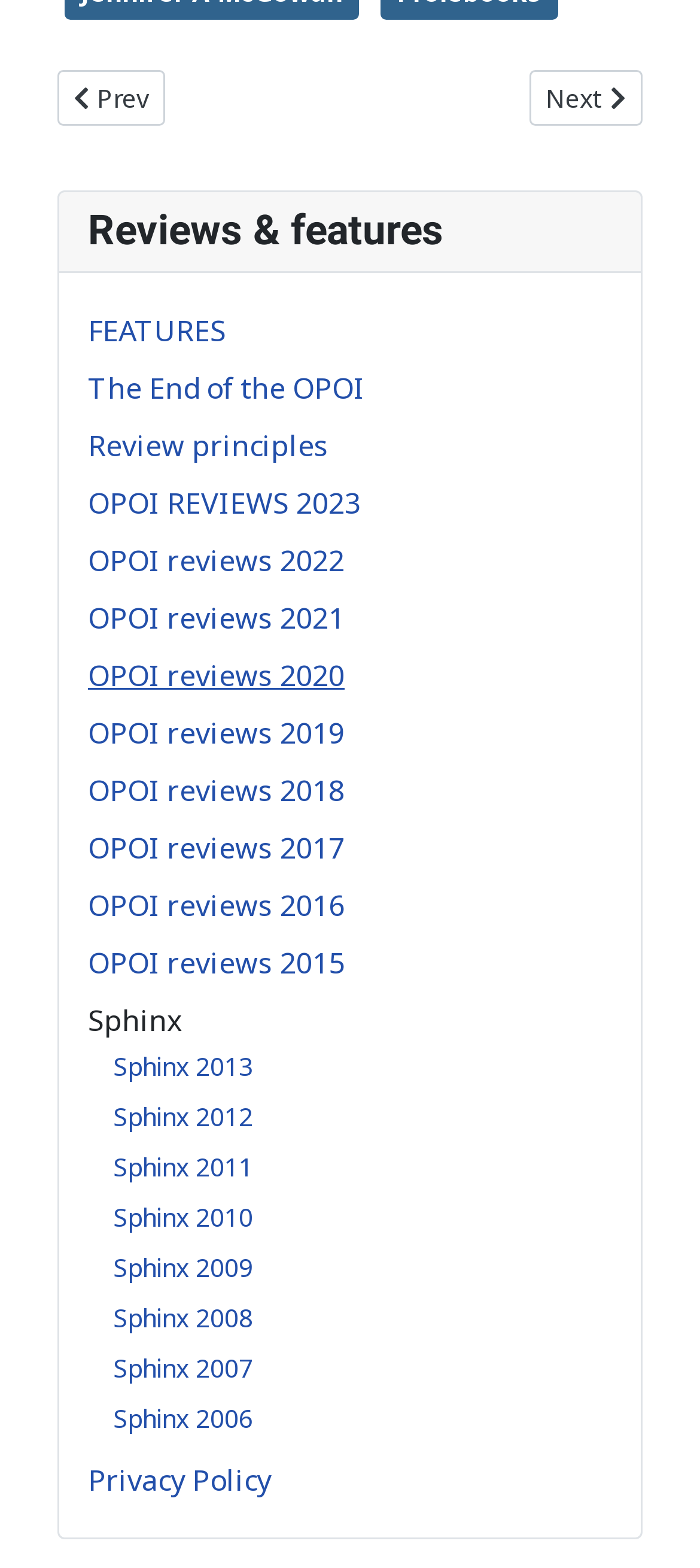Identify the bounding box of the UI element described as follows: "Menu". Provide the coordinates as four float numbers in the range of 0 to 1 [left, top, right, bottom].

None